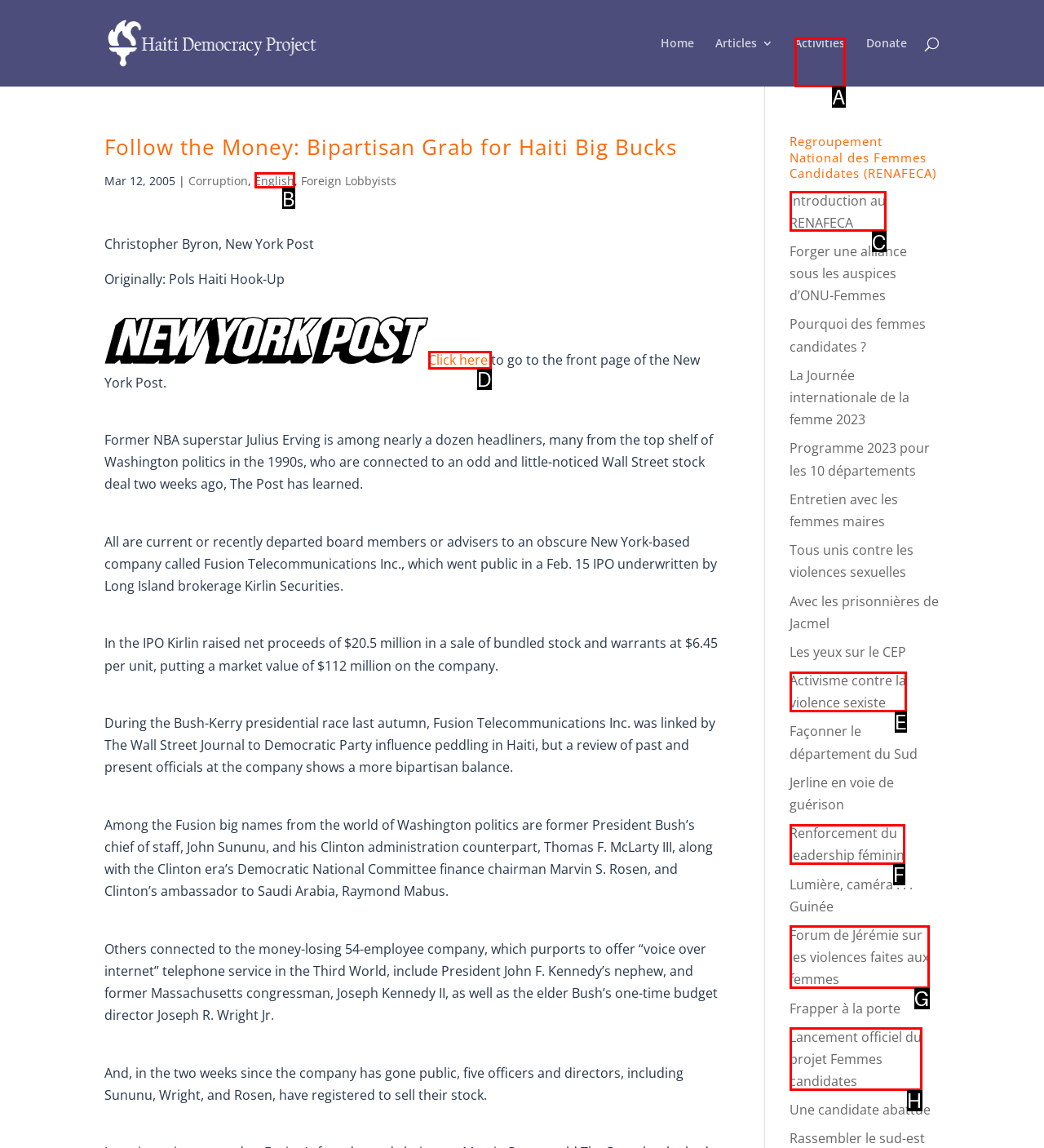Determine the UI element that matches the description: Aircon general service
Answer with the letter from the given choices.

None